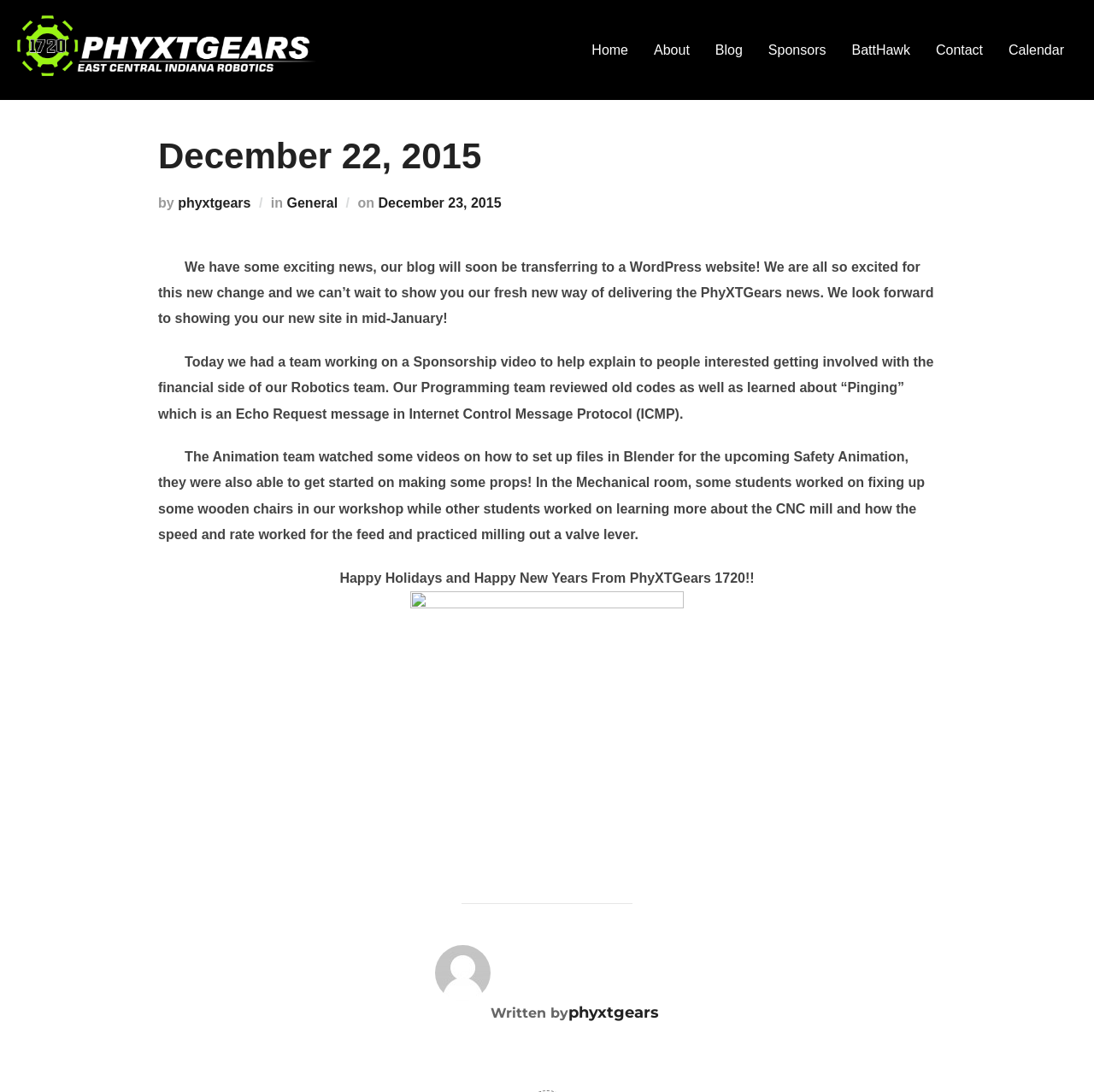Elaborate on the information and visuals displayed on the webpage.

The webpage appears to be a blog post from PhyXTGears, a robotics team. At the top of the page, there is a header section with a link to the team's name, accompanied by an image. Below this, a horizontal navigation menu spans across the page, containing links to various sections of the website, including Home, About, Blog, Sponsors, BattHawk, Contact, and Calendar.

The main content of the page is an article, which takes up most of the page's real estate. The article's title, "December 22, 2015", is displayed prominently at the top, followed by the author's name, "phyxtgears", and the categories "General" and a link to a specific date, "December 23, 2015".

The article itself is divided into four paragraphs. The first paragraph announces that the blog will be transferring to a WordPress website and expresses excitement for the change. The second paragraph describes the team's activities, including working on a sponsorship video and reviewing old codes. The third paragraph mentions the animation team's progress on setting up files in Blender and the mechanical team's work on fixing wooden chairs and learning about the CNC mill. The fourth paragraph is a holiday greeting from the team.

Below the article, there is a link with an accompanying image, which appears to be a holiday-themed graphic. At the bottom of the page, a footer section displays the post author's information, including the name "phyxtgears" and a link to their profile.